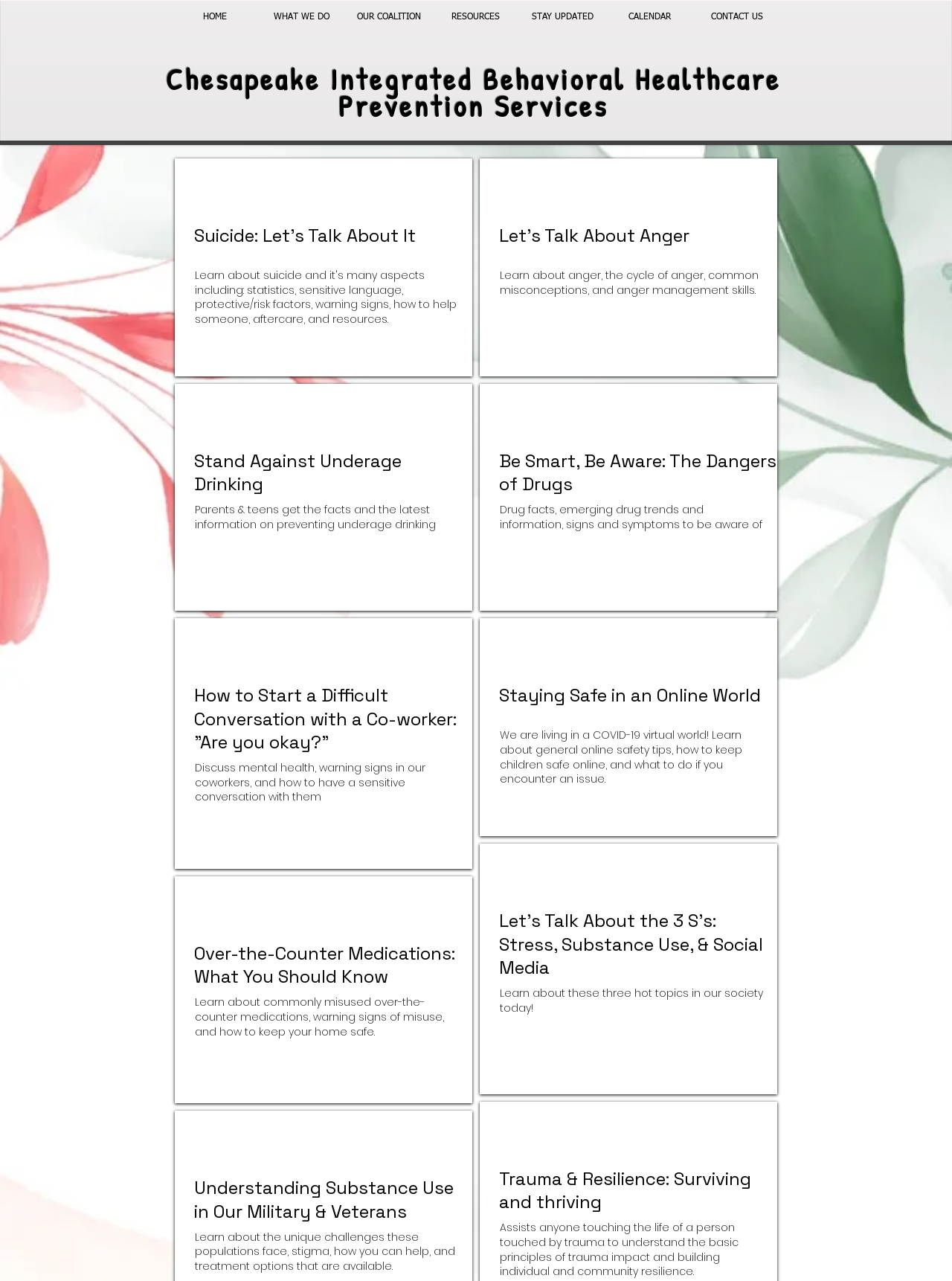What is the topic of the first heading?
Based on the screenshot, answer the question with a single word or phrase.

Suicide